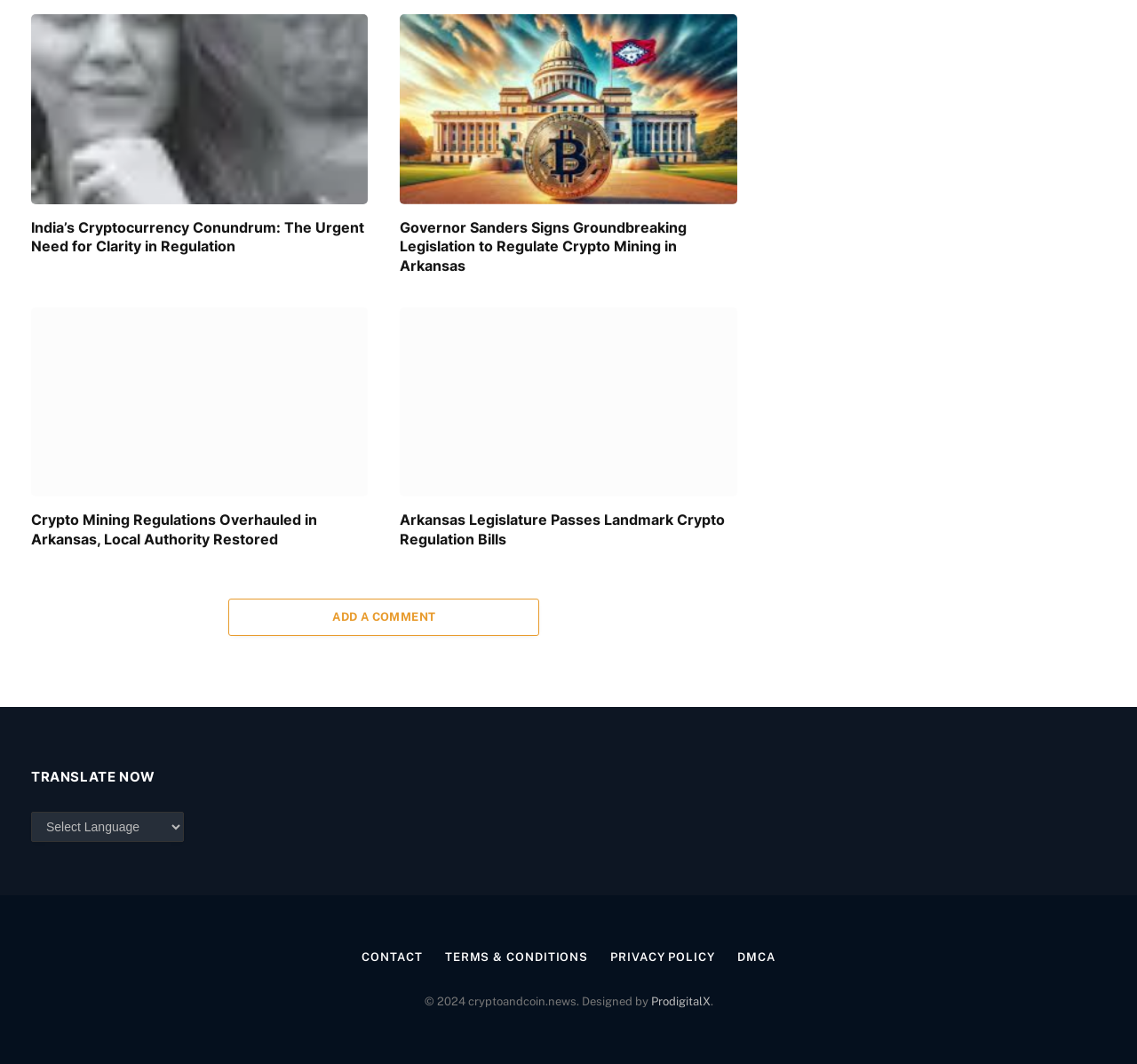What is the designer of the website?
From the screenshot, supply a one-word or short-phrase answer.

ProdigitalX